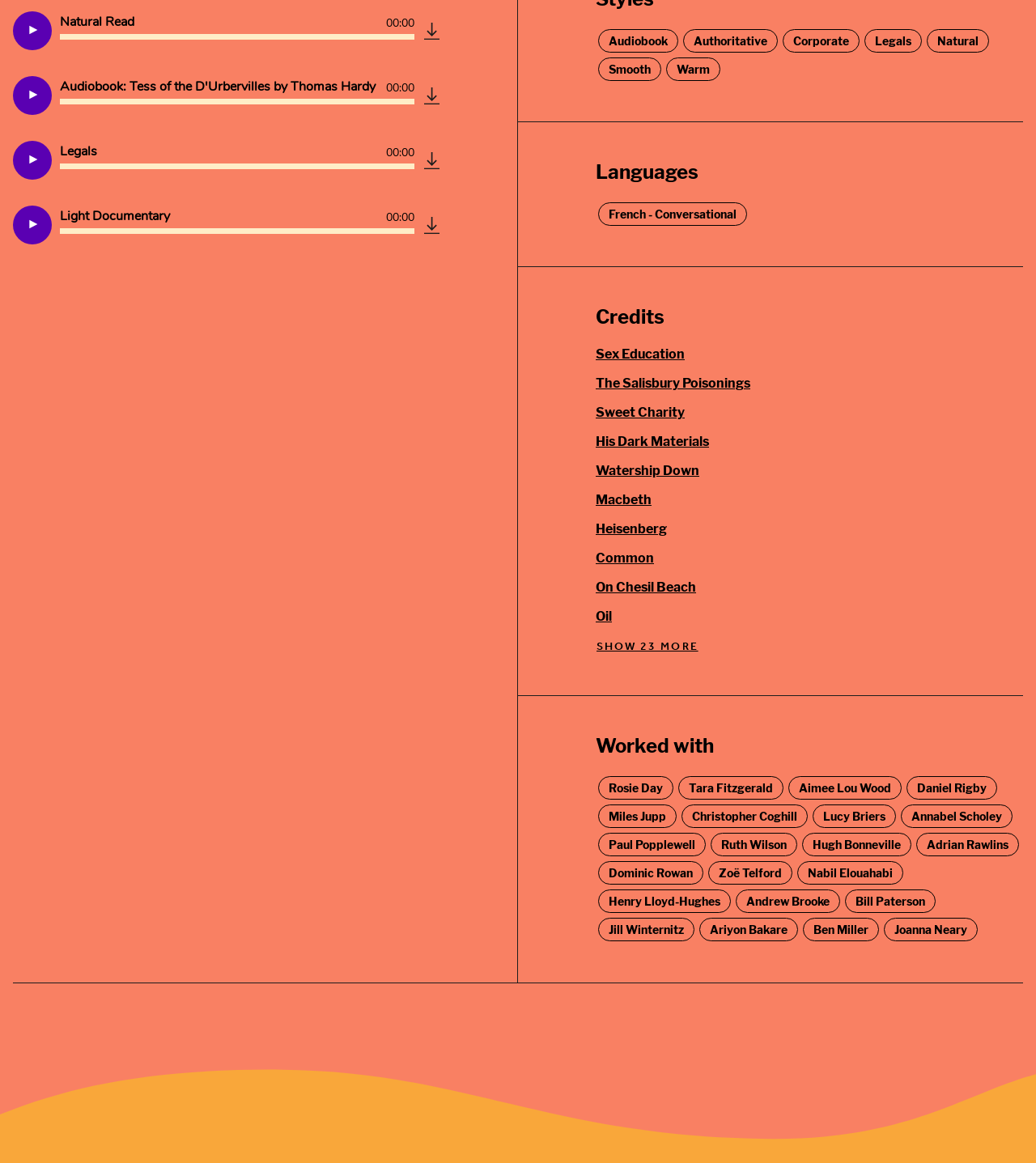Please identify the bounding box coordinates of the region to click in order to complete the given instruction: "Click the 'Natural Read' button". The coordinates should be four float numbers between 0 and 1, i.e., [left, top, right, bottom].

[0.012, 0.01, 0.05, 0.043]